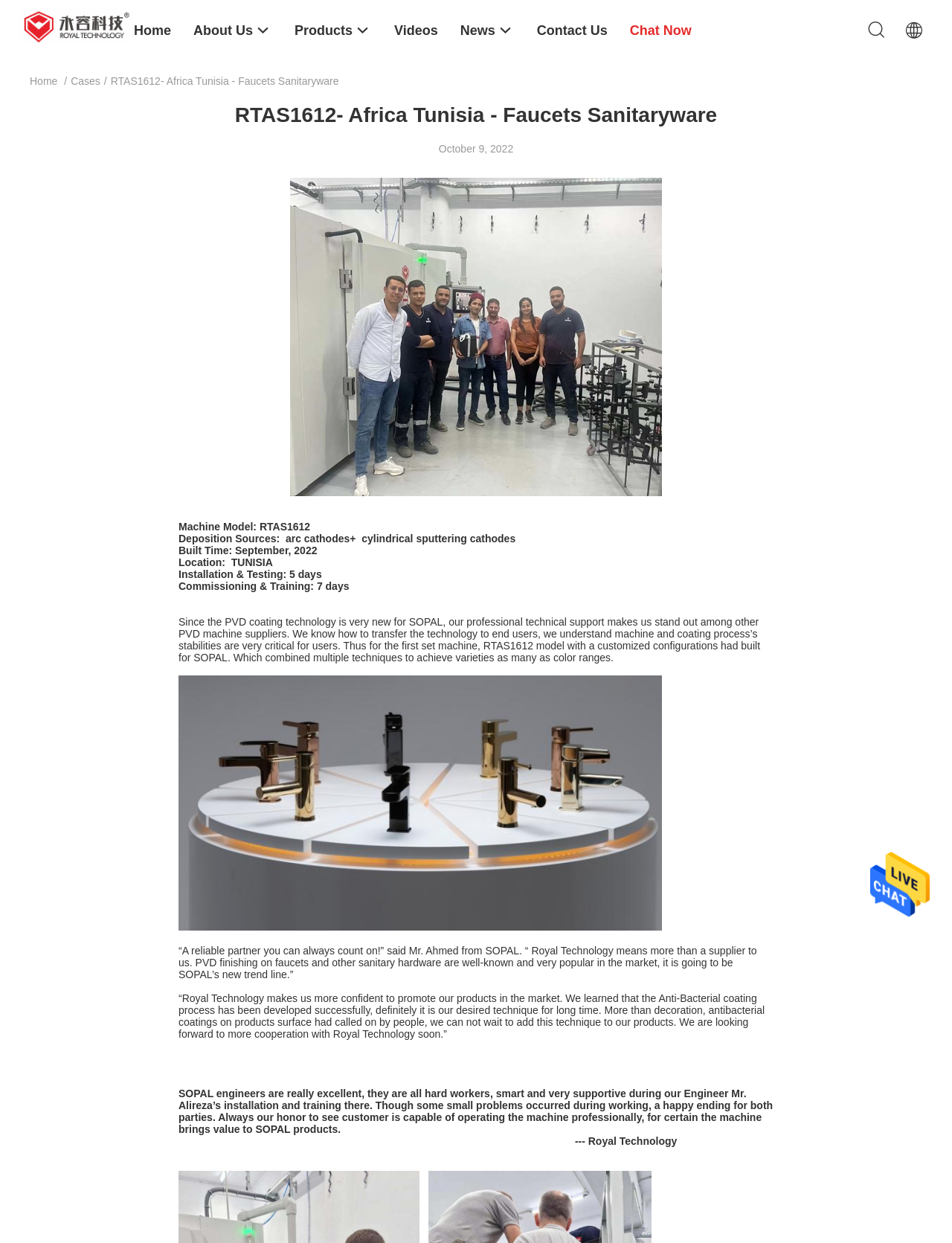Identify and extract the heading text of the webpage.

RTAS1612- Africa Tunisia - Faucets Sanitaryware